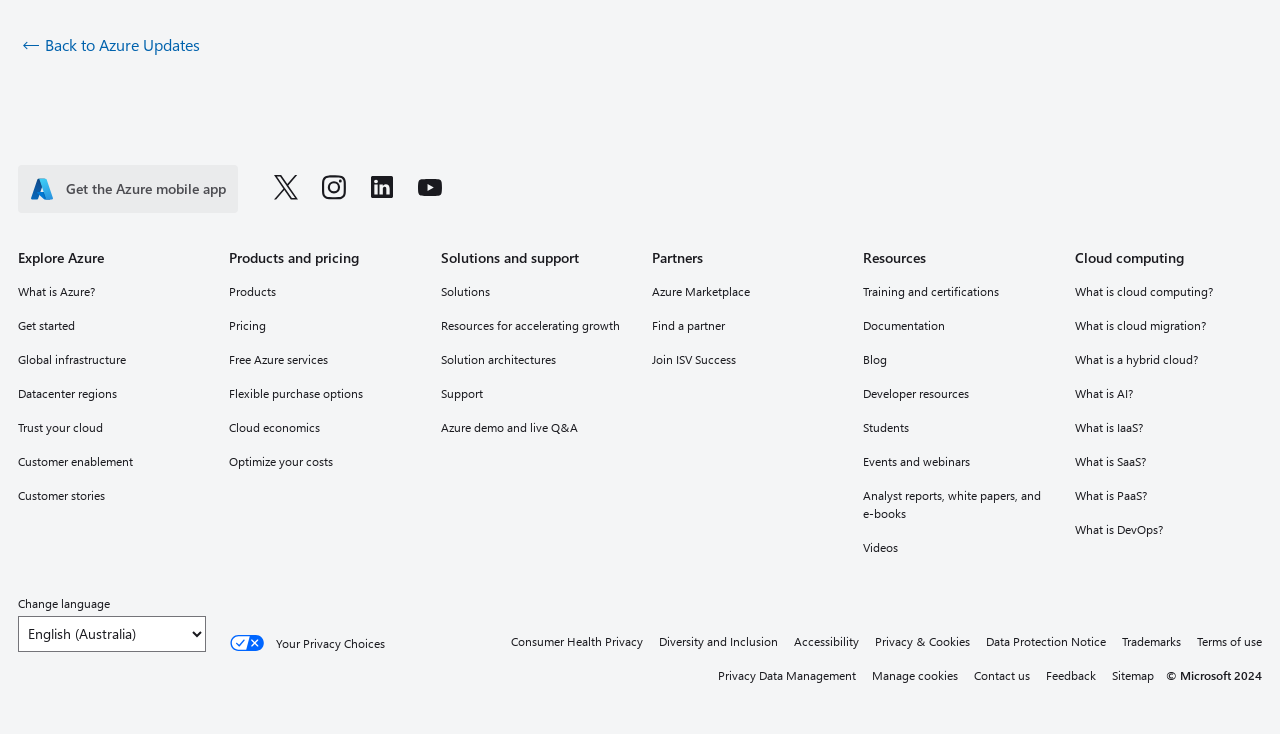Bounding box coordinates are specified in the format (top-left x, top-left y, bottom-right x, bottom-right y). All values are floating point numbers bounded between 0 and 1. Please provide the bounding box coordinate of the region this sentence describes: Manage cookies

[0.681, 0.904, 0.748, 0.934]